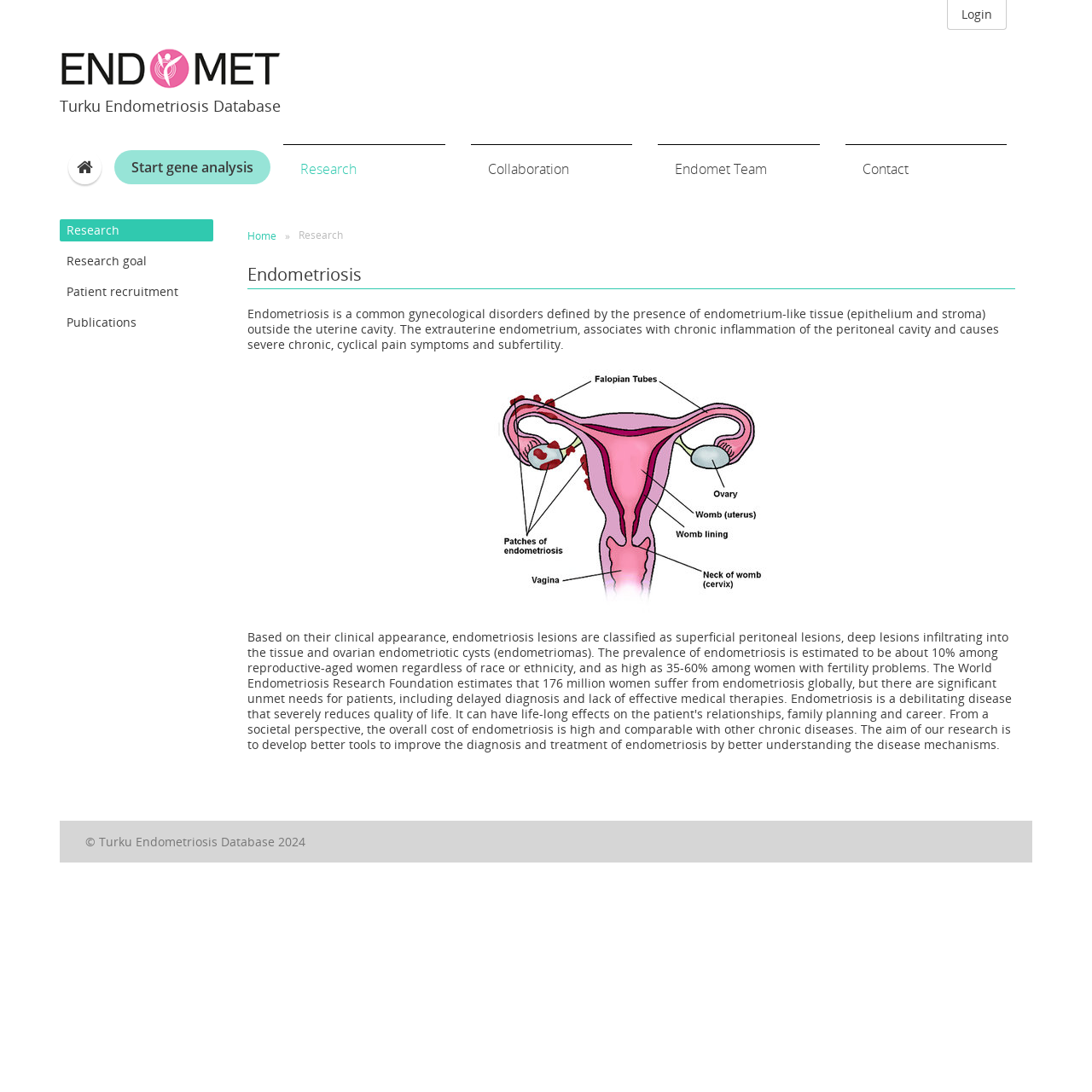Please find the bounding box for the following UI element description. Provide the coordinates in (top-left x, top-left y, bottom-right x, bottom-right y) format, with values between 0 and 1: Collaboration

[0.431, 0.132, 0.602, 0.177]